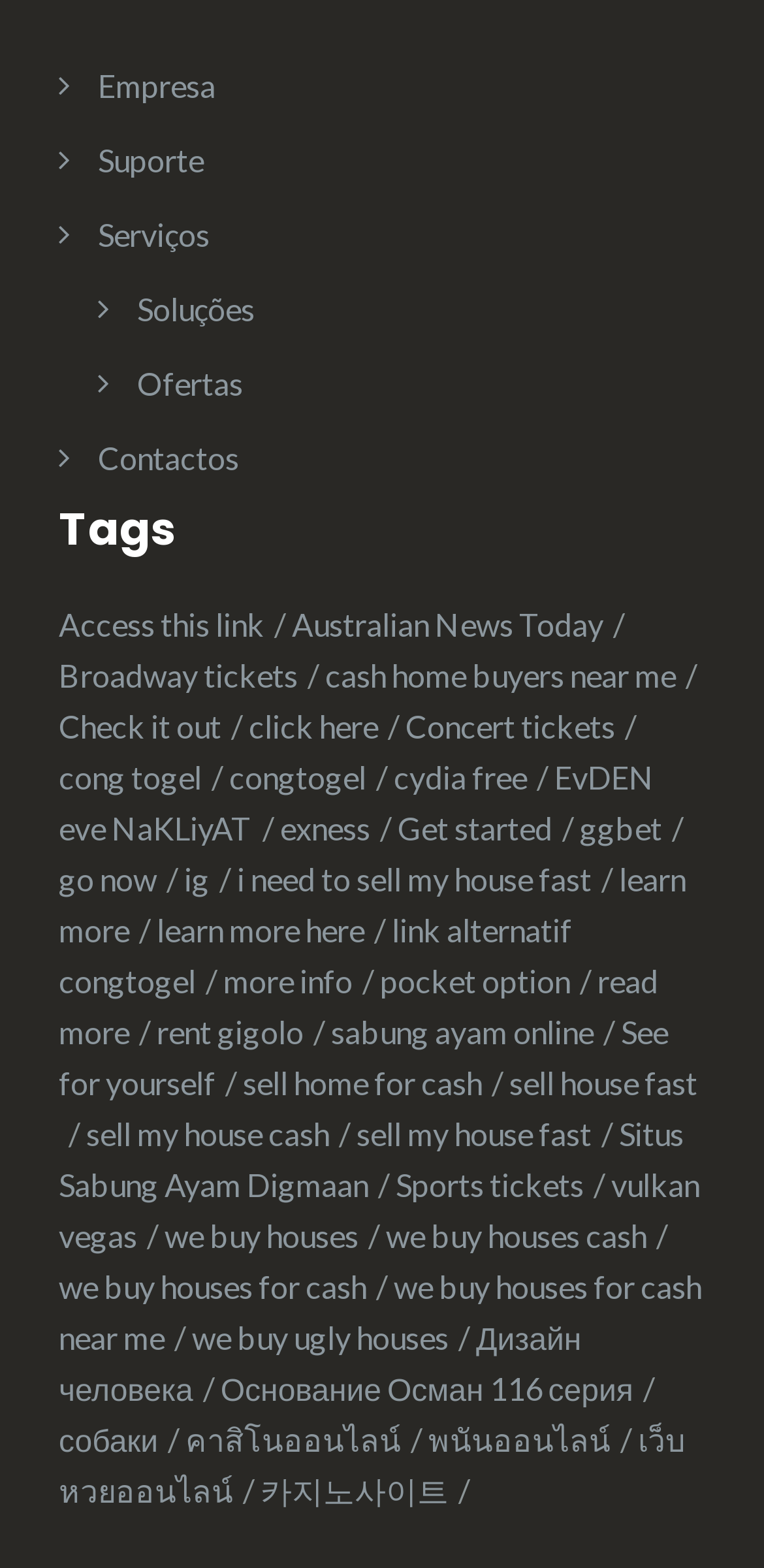How many columns of links are there under the 'Tags' heading?
Using the image, provide a concise answer in one word or a short phrase.

3